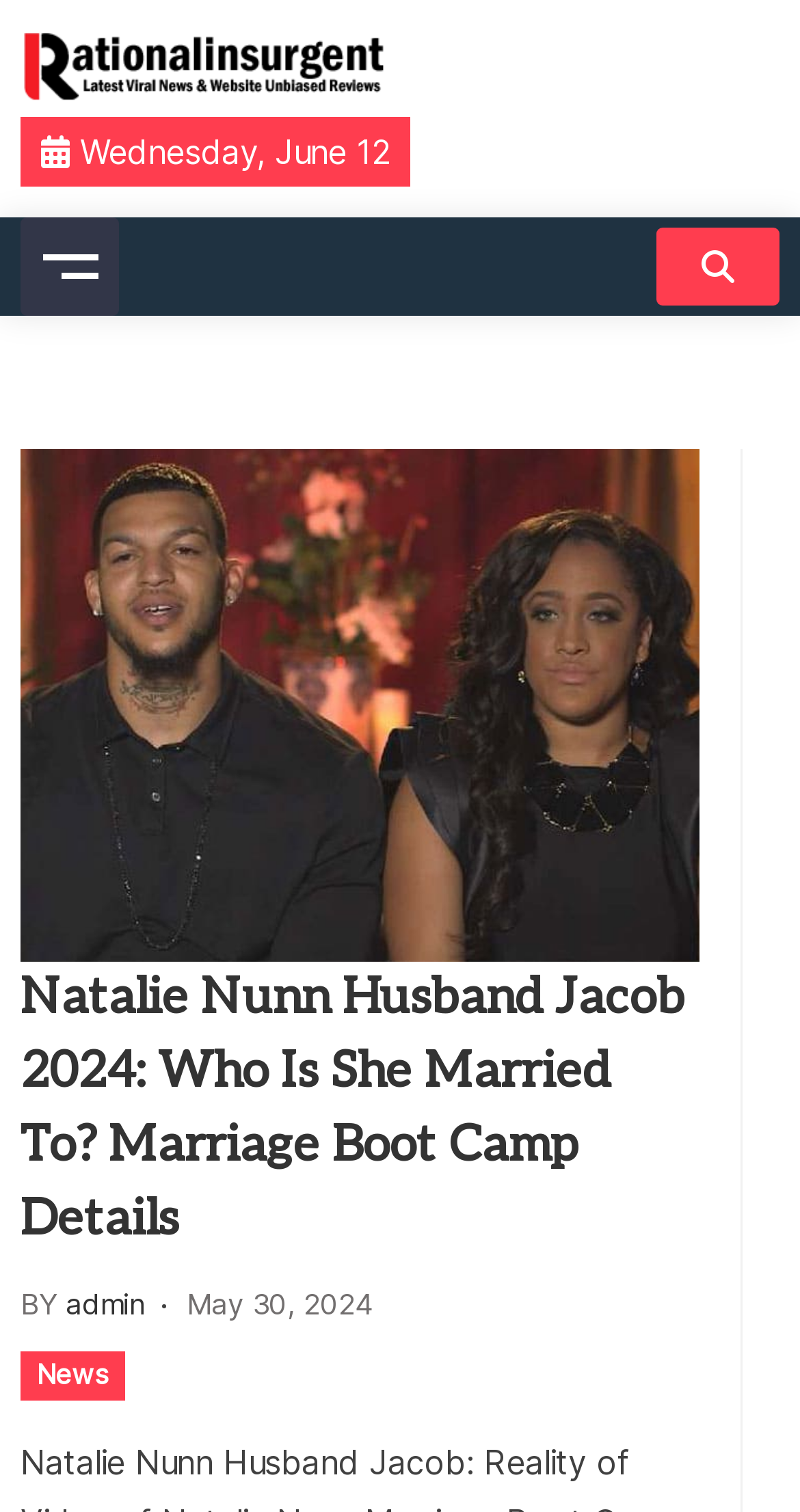Give the bounding box coordinates for the element described by: "parent_node: Rationalinsurgent".

[0.026, 0.02, 0.491, 0.078]